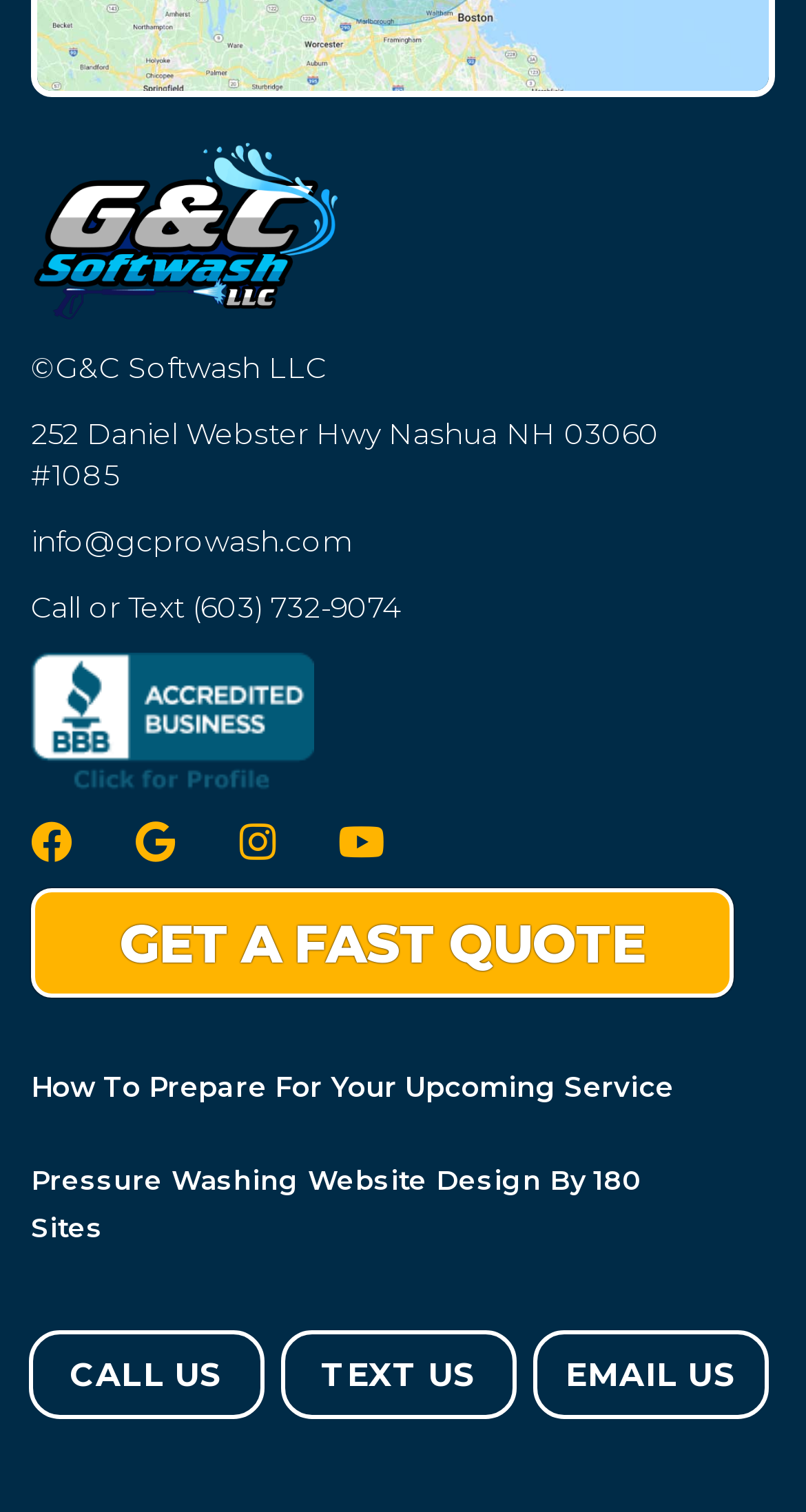Bounding box coordinates should be in the format (top-left x, top-left y, bottom-right x, bottom-right y) and all values should be floating point numbers between 0 and 1. Determine the bounding box coordinate for the UI element described as: Facebook

[0.038, 0.544, 0.09, 0.571]